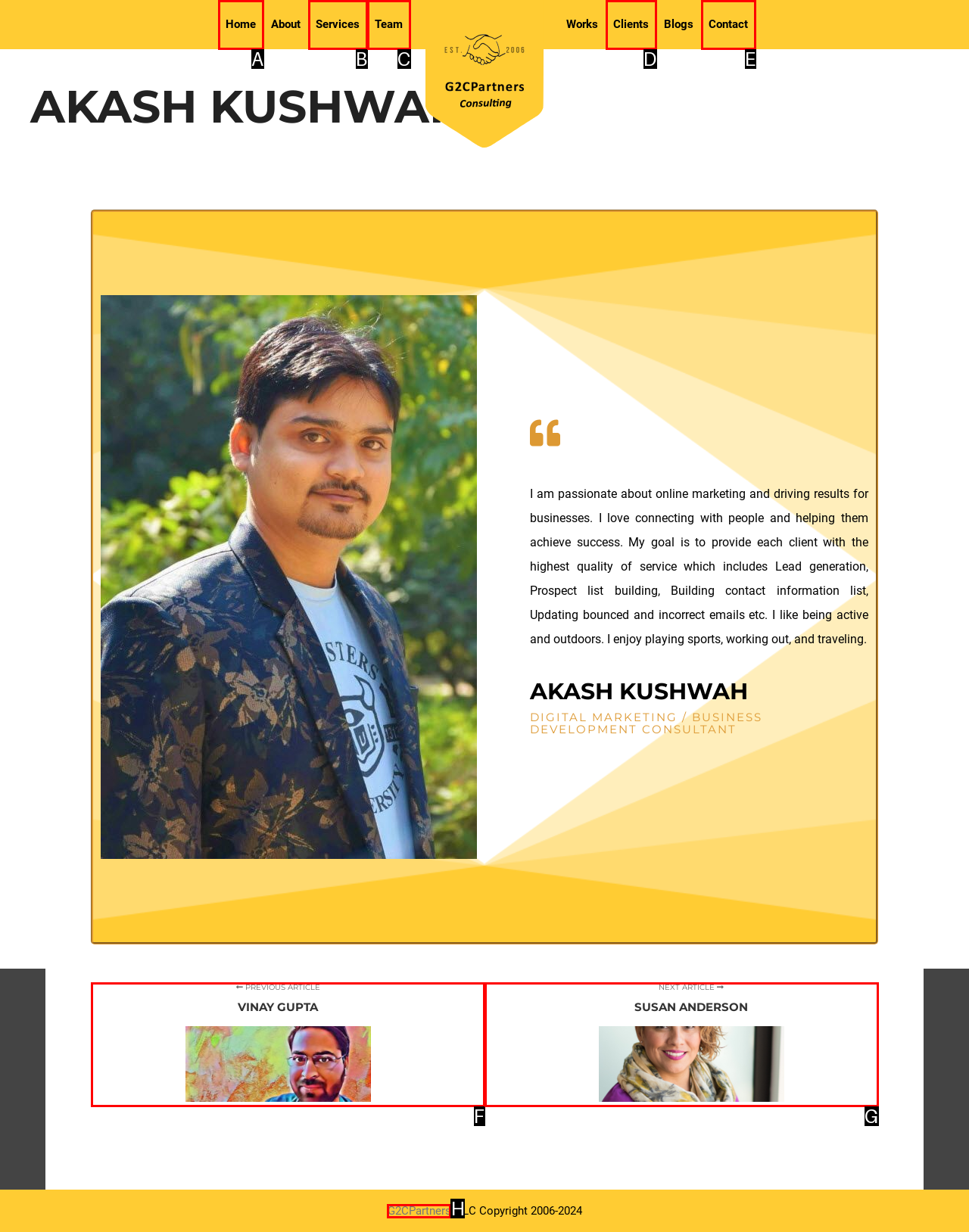Which option should be clicked to complete this task: Click the Home button
Reply with the letter of the correct choice from the given choices.

A